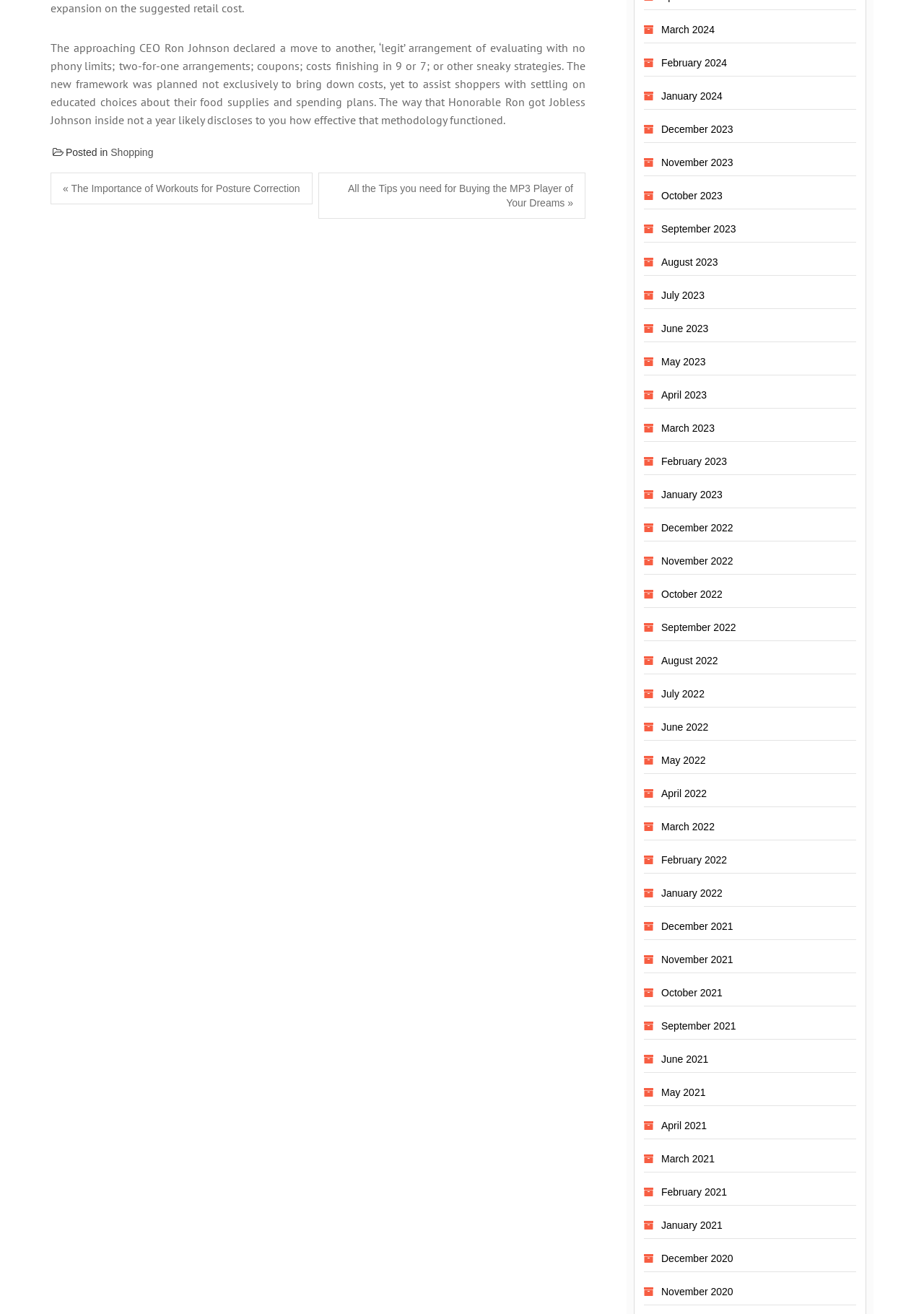What is the topic of the current post?
Answer the question with detailed information derived from the image.

The topic of the current post can be determined by looking at the text 'Posted in' followed by a link 'Shopping' in the footer section of the webpage.